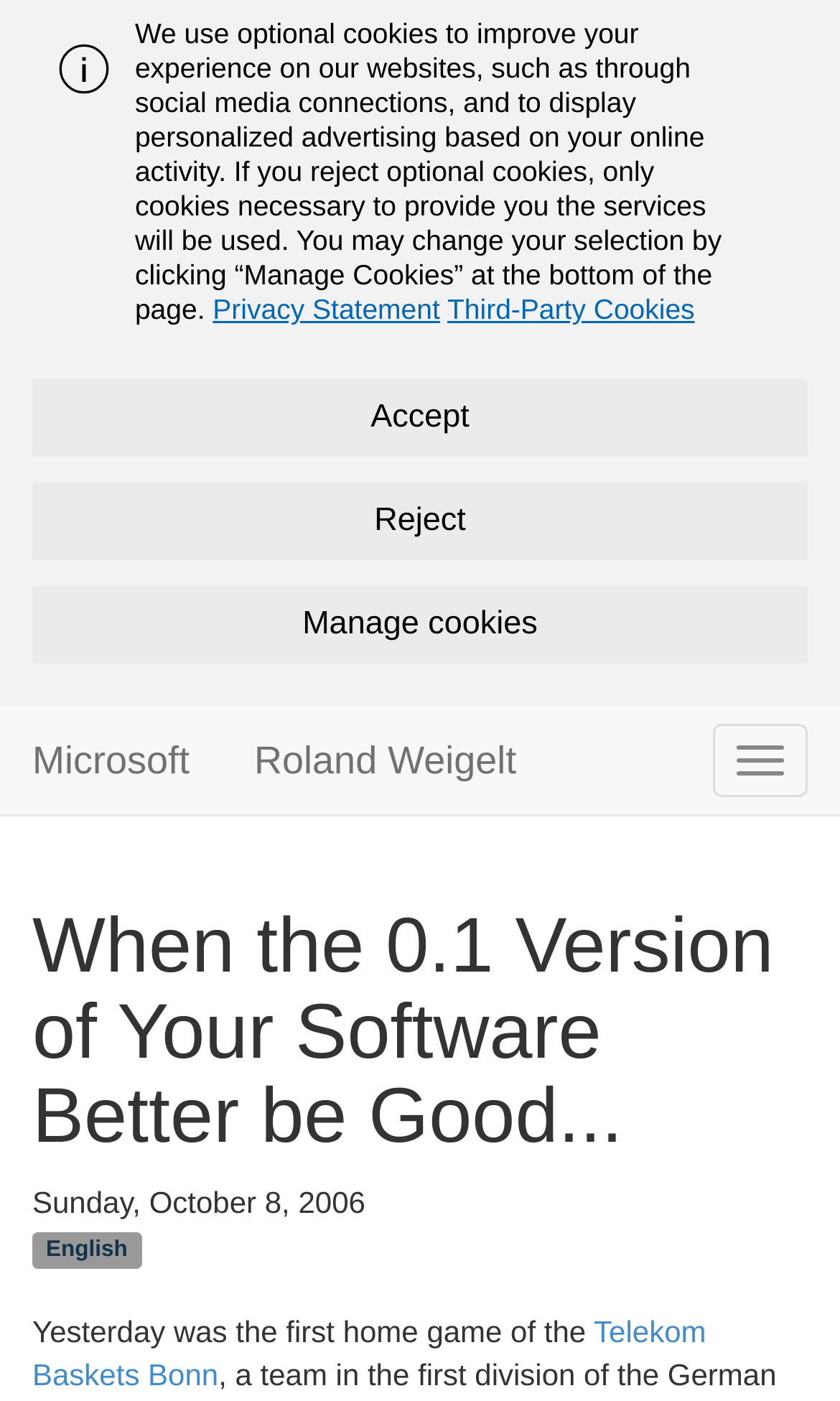Locate and extract the headline of this webpage.

When the 0.1 Version of Your Software Better be Good...